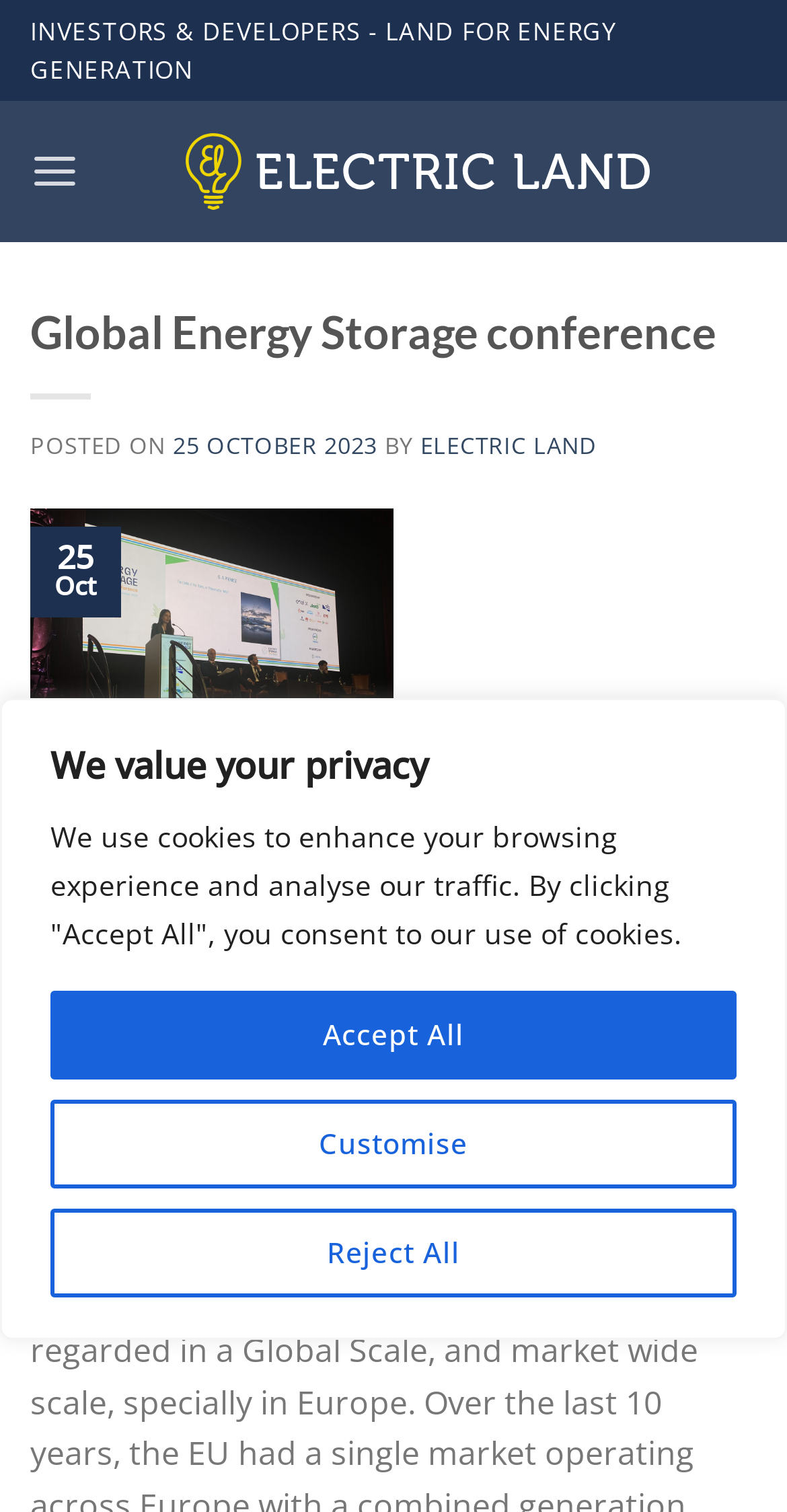Identify the bounding box coordinates of the region that needs to be clicked to carry out this instruction: "Click the menu button". Provide these coordinates as four float numbers ranging from 0 to 1, i.e., [left, top, right, bottom].

[0.038, 0.081, 0.101, 0.146]